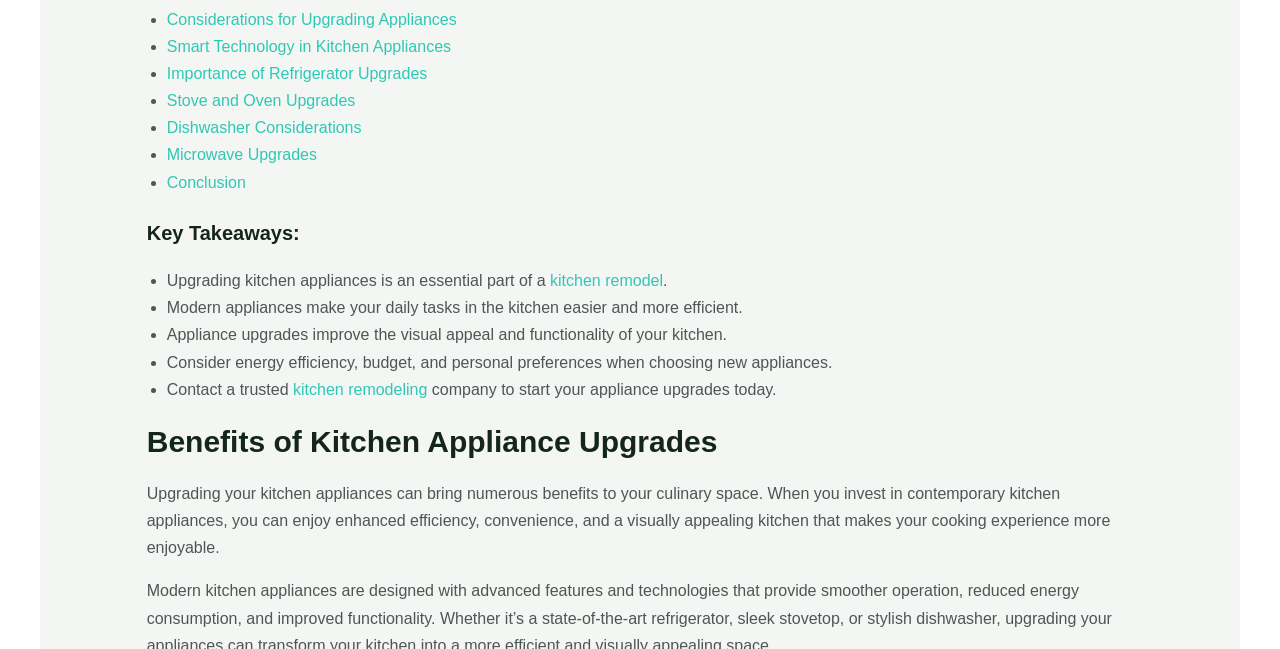Observe the image and answer the following question in detail: What is the purpose of upgrading kitchen appliances?

According to the webpage, upgrading kitchen appliances can bring numerous benefits, including enhanced efficiency, convenience, and a visually appealing kitchen that makes the cooking experience more enjoyable.